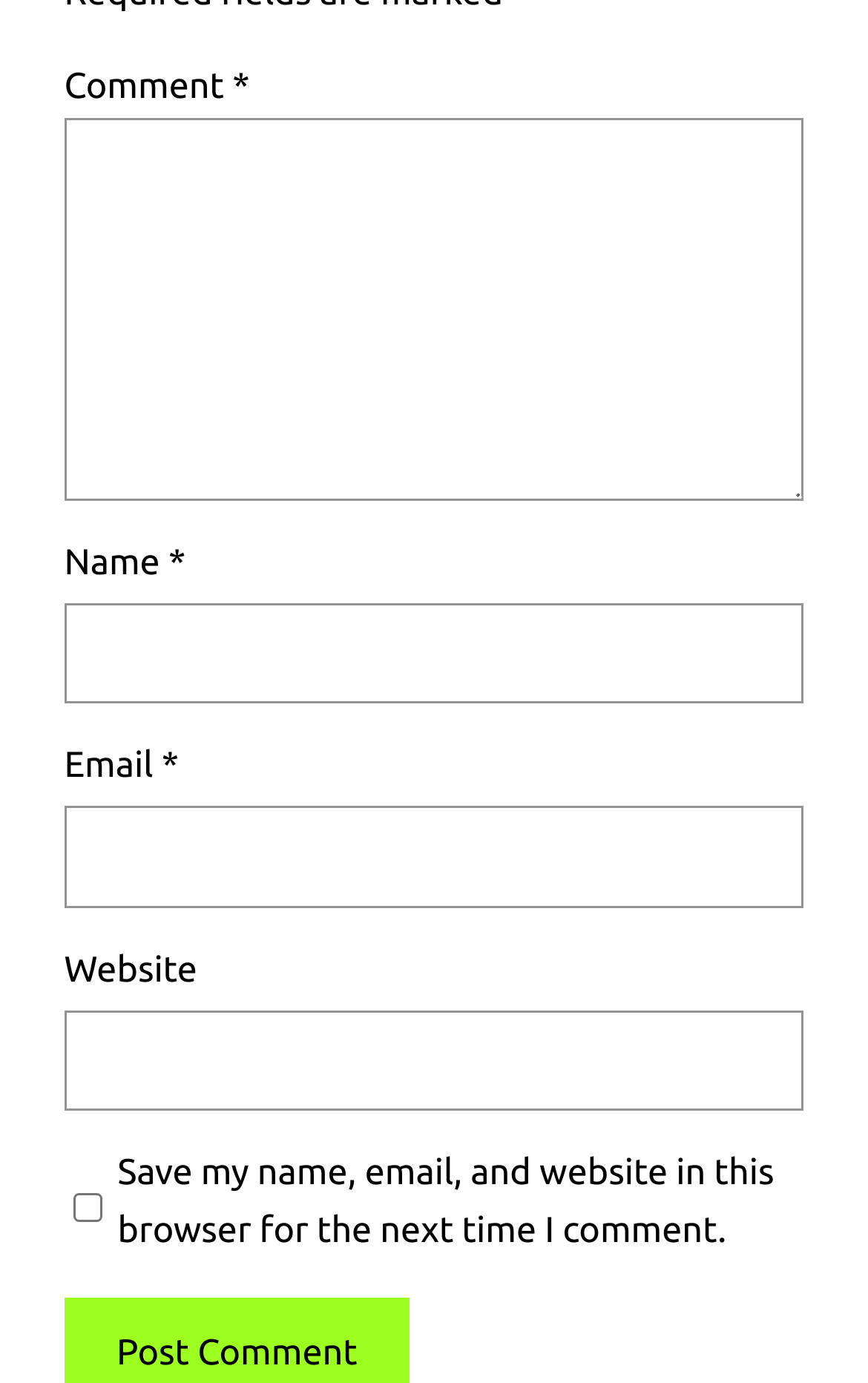Respond concisely with one word or phrase to the following query:
What is the position of the 'Website' field?

Below 'Email'